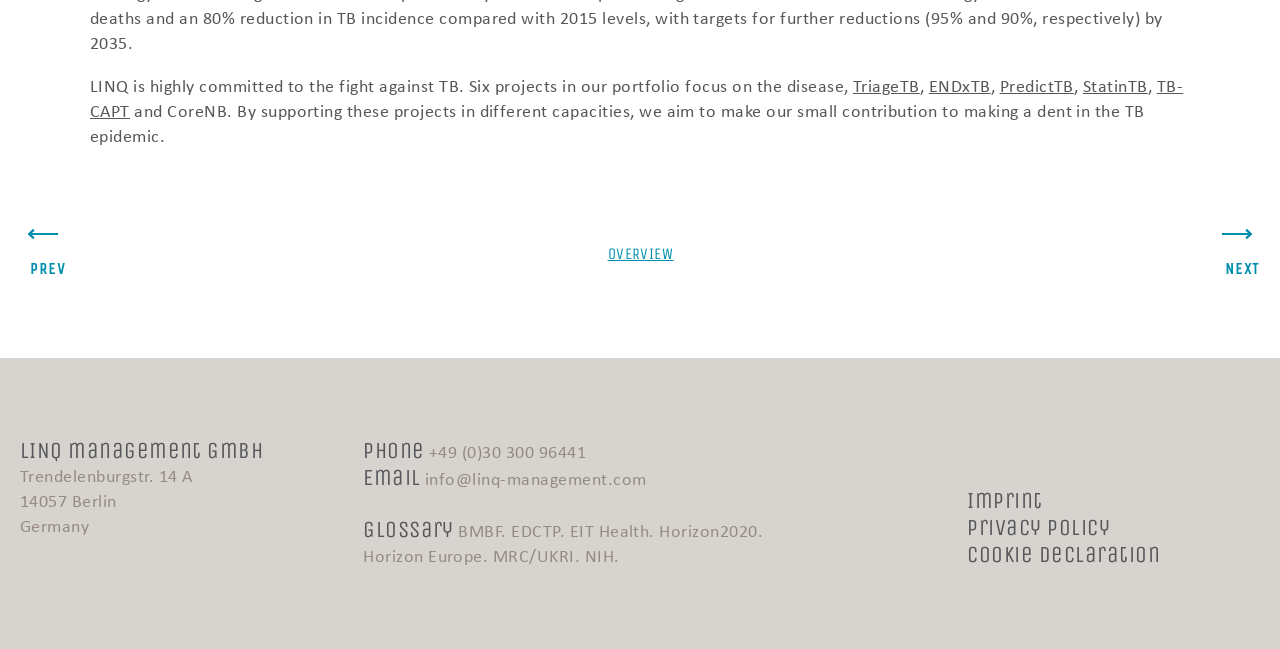Provide the bounding box coordinates of the UI element that matches the description: "PredictTB".

[0.781, 0.116, 0.839, 0.15]